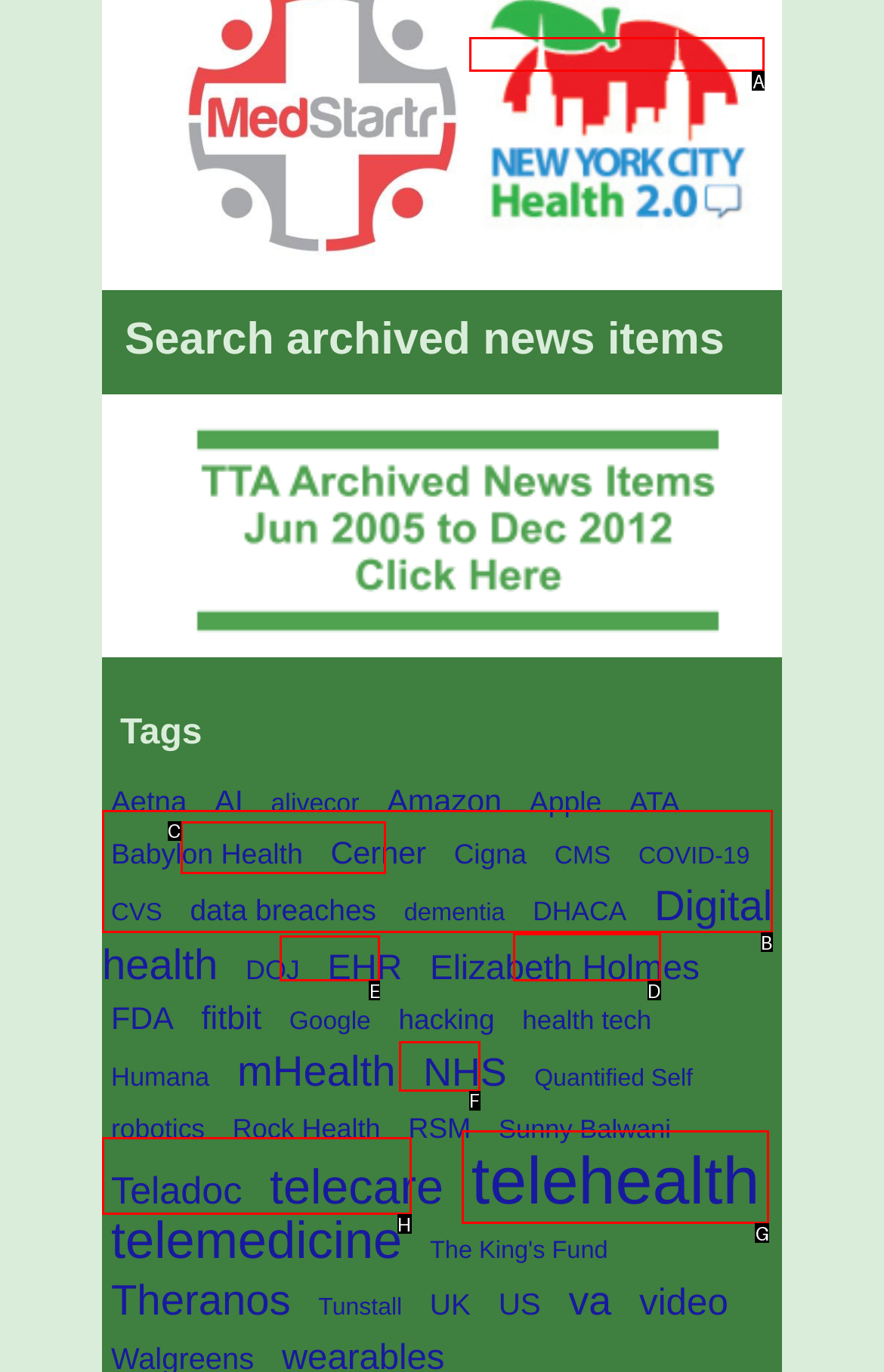For the instruction: Read telehealth news, determine the appropriate UI element to click from the given options. Respond with the letter corresponding to the correct choice.

G